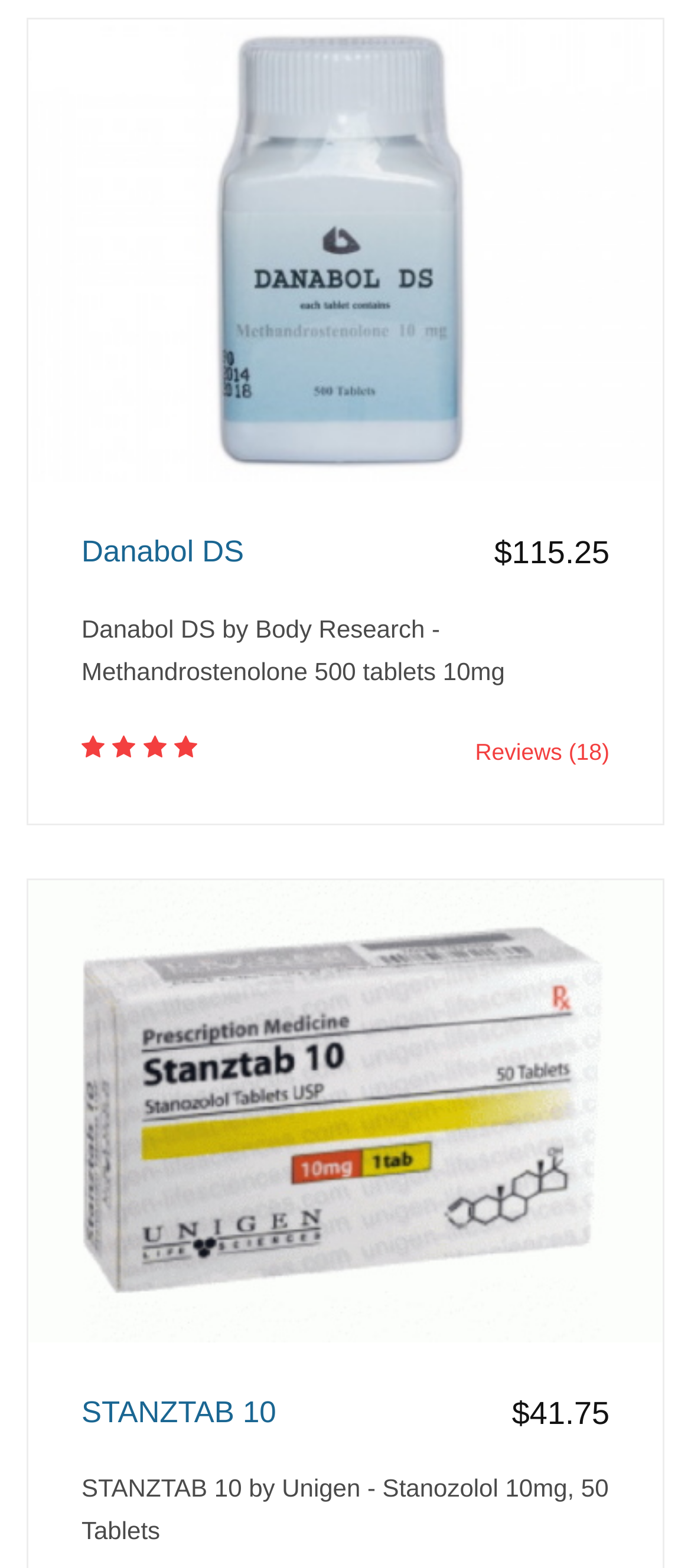What is the name of the product with 50 tablets?
Using the image as a reference, give a one-word or short phrase answer.

STANZTAB 10